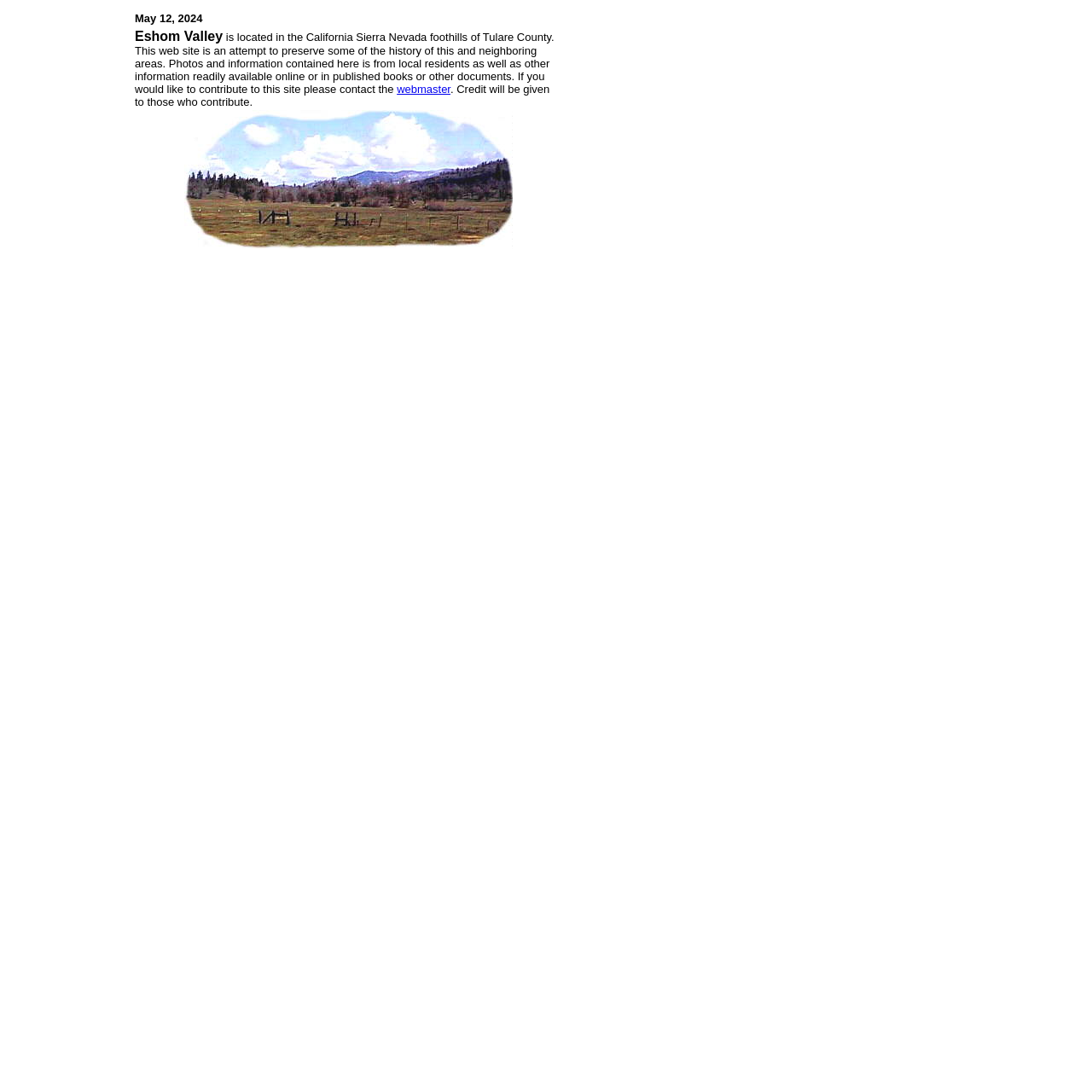For the given element description webmaster, determine the bounding box coordinates of the UI element. The coordinates should follow the format (top-left x, top-left y, bottom-right x, bottom-right y) and be within the range of 0 to 1.

[0.363, 0.075, 0.412, 0.087]